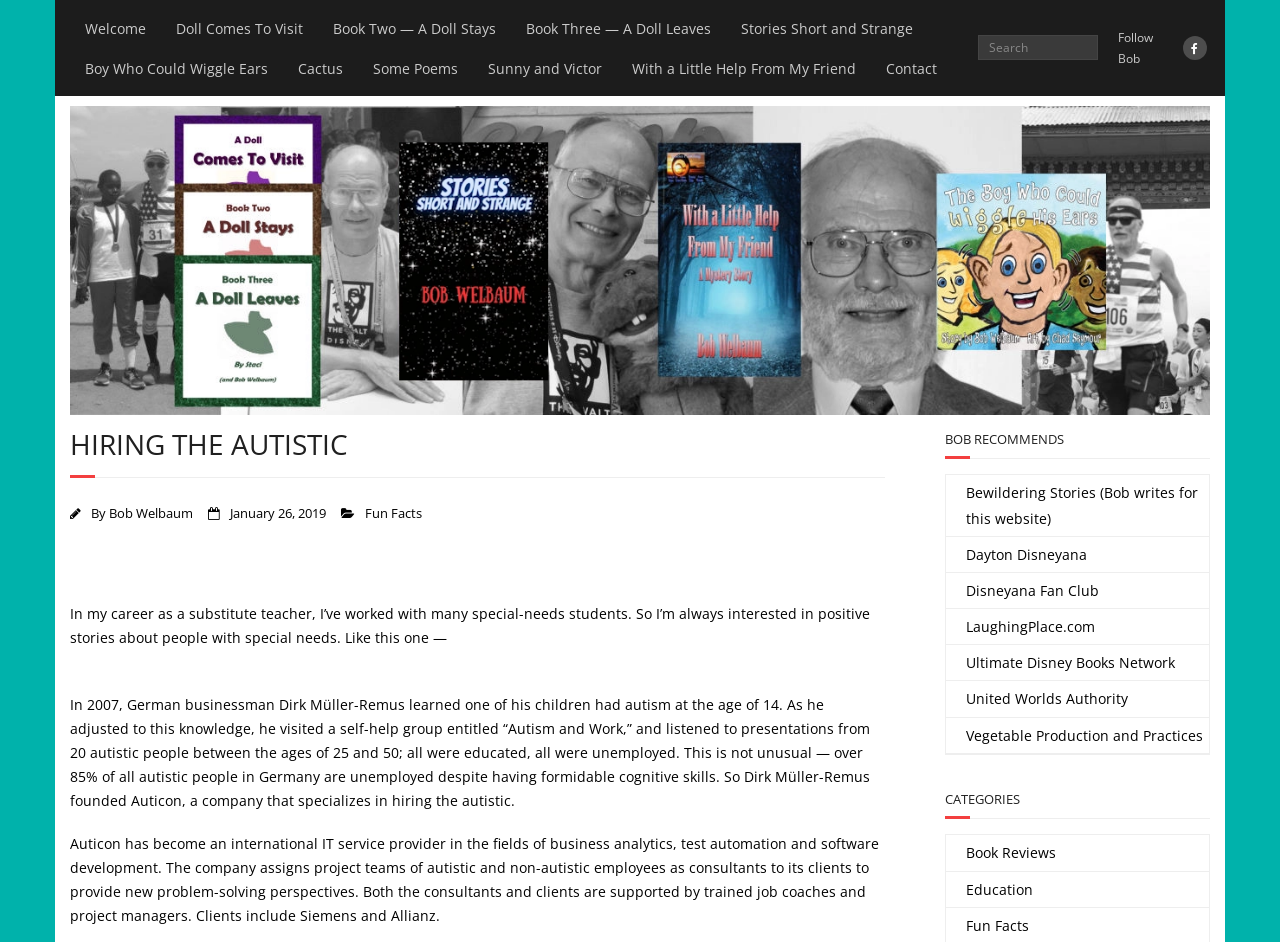Determine the bounding box coordinates for the HTML element described here: "Cilantro Lime Chicken Burgers Recipe".

None